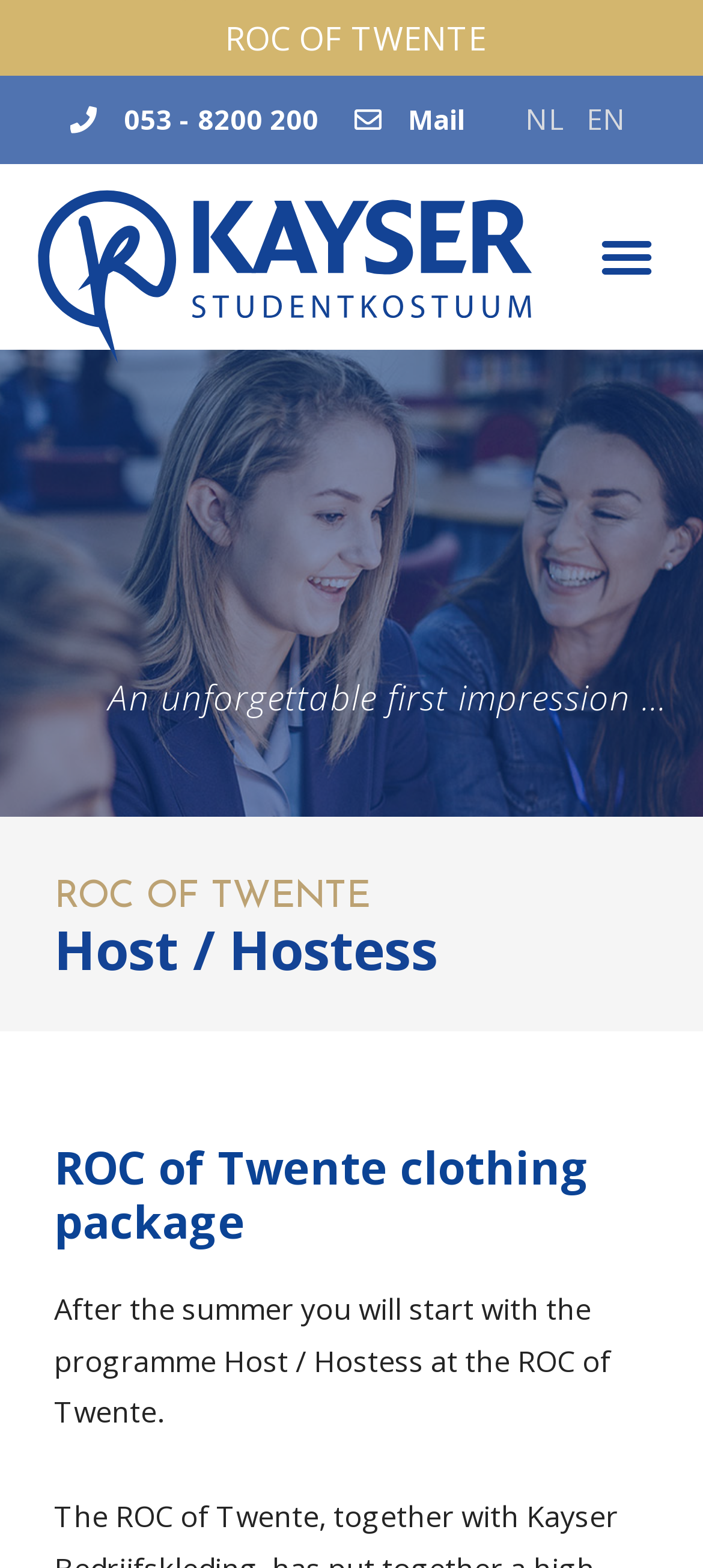What is the purpose of the clothing package?
Based on the visual, give a brief answer using one word or a short phrase.

To make a good first impression